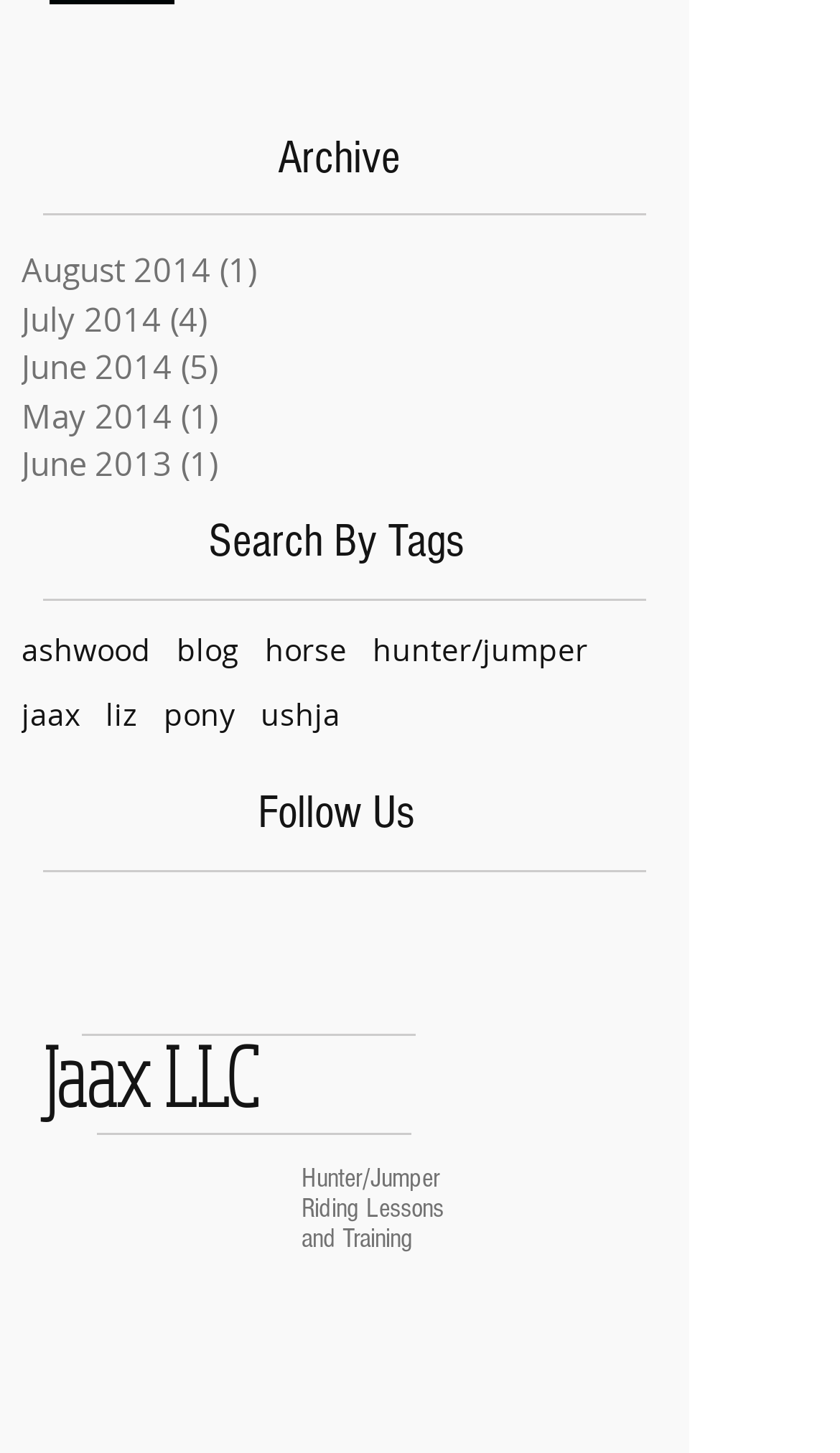Refer to the screenshot and answer the following question in detail:
What is the title of the first heading?

The first heading is 'Archive' which is located at the top of the webpage with a bounding box coordinate of [0.331, 0.087, 0.487, 0.132].